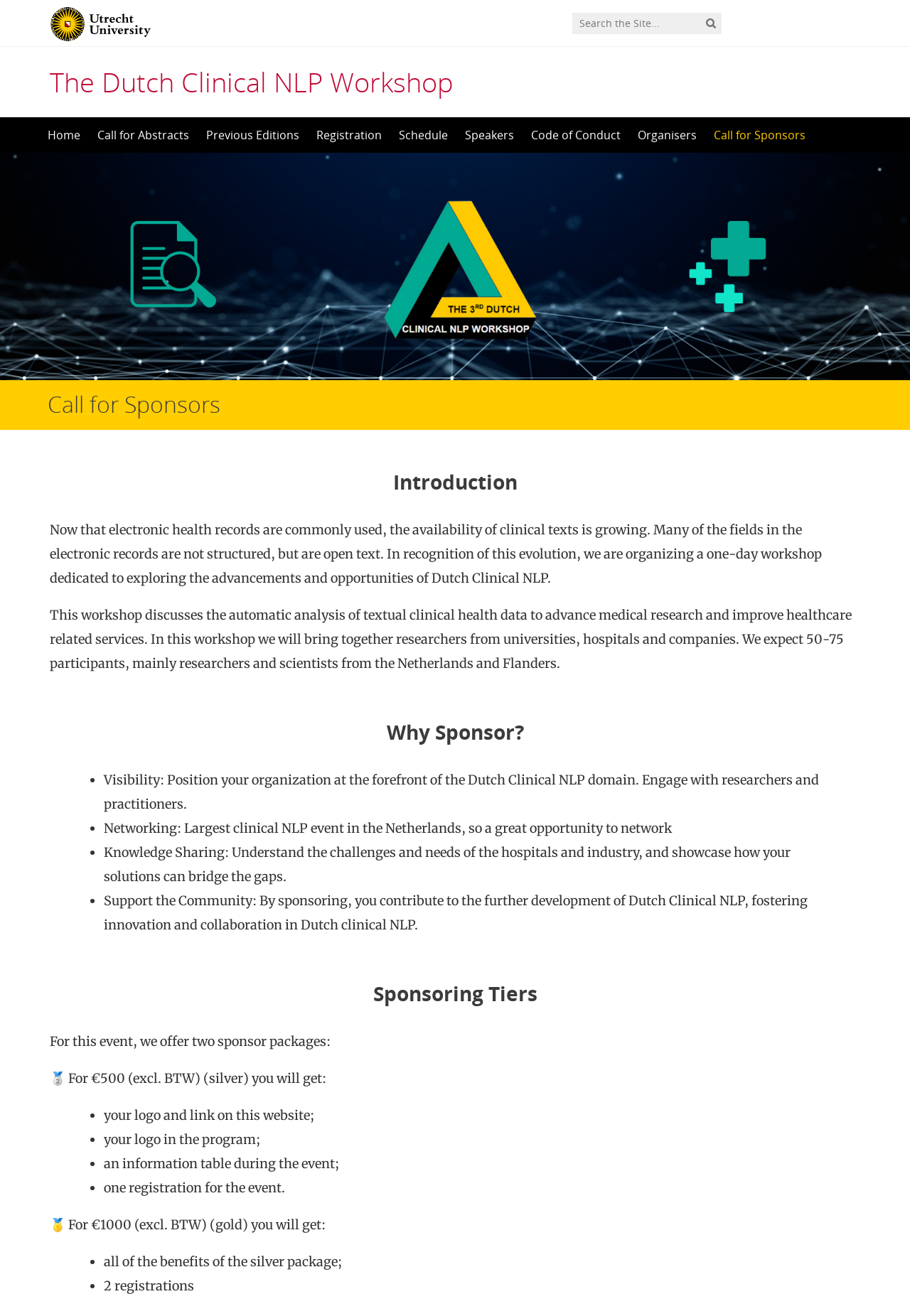Please analyze the image and provide a thorough answer to the question:
What is the benefit of sponsoring the event?

I read the text on the webpage, which states that sponsoring the event provides visibility, networking opportunities, and other benefits.